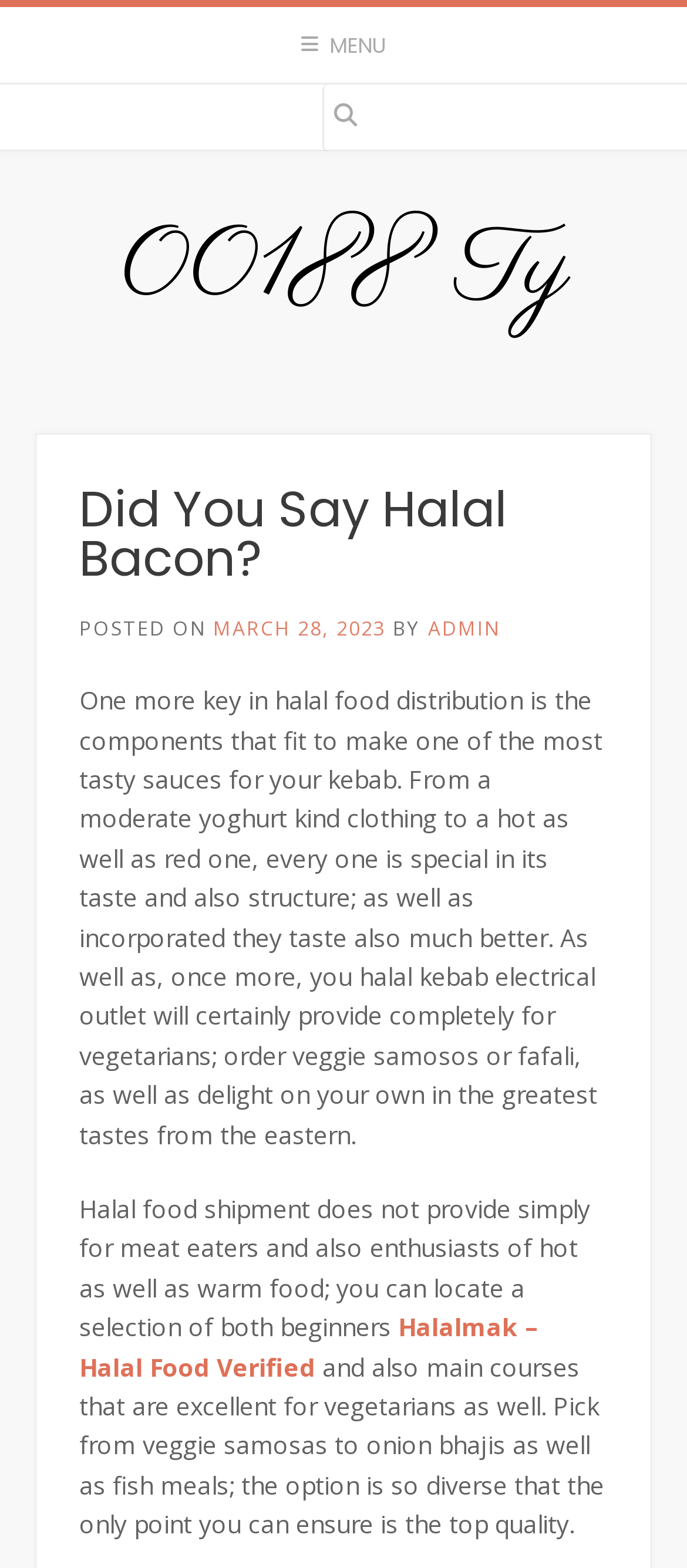What type of food is mentioned in the post?
Give a detailed explanation using the information visible in the image.

I found the type of food mentioned in the post by reading the text 'One more key in halal food distribution is the components that fit to make one of the most tasty sauces for your kebab.' which is located below the heading '00188 Ty'.